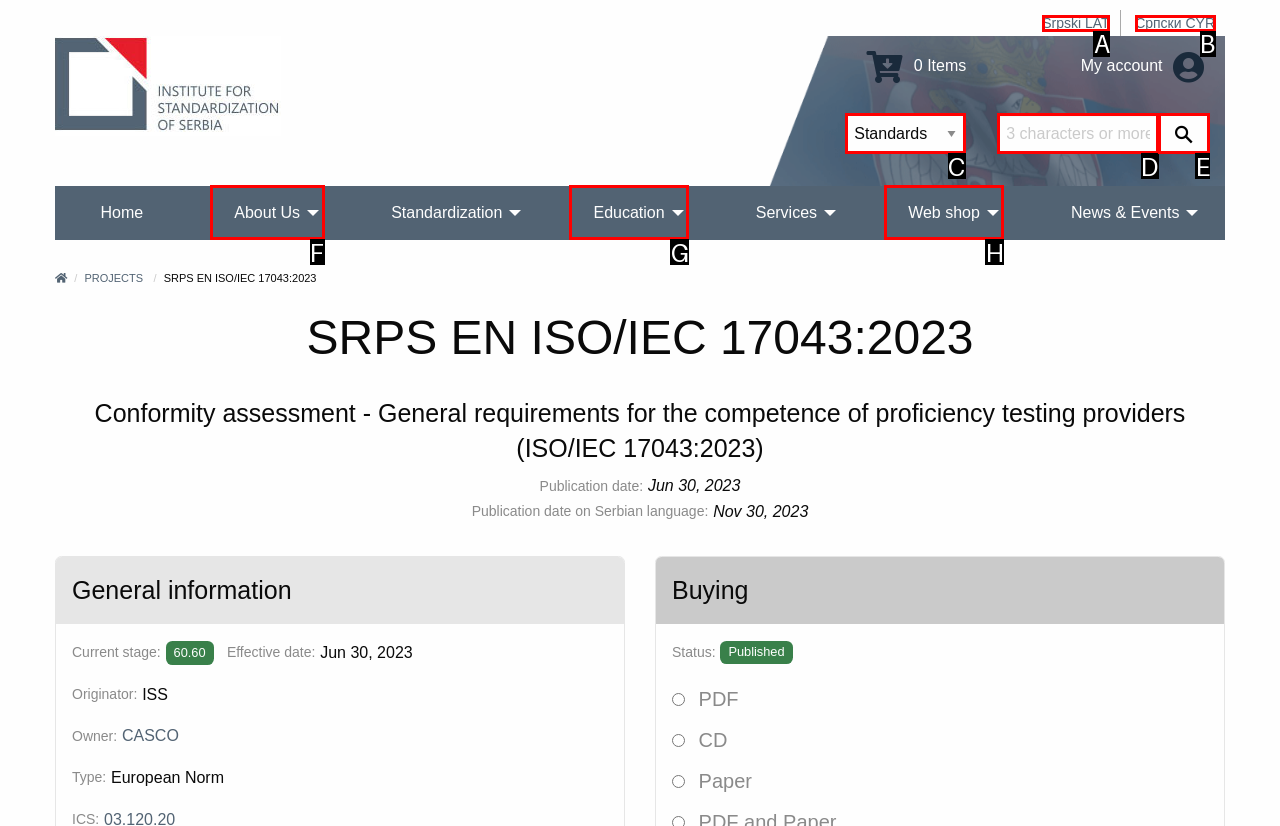Determine the appropriate lettered choice for the task: Click the button. Reply with the correct letter.

E